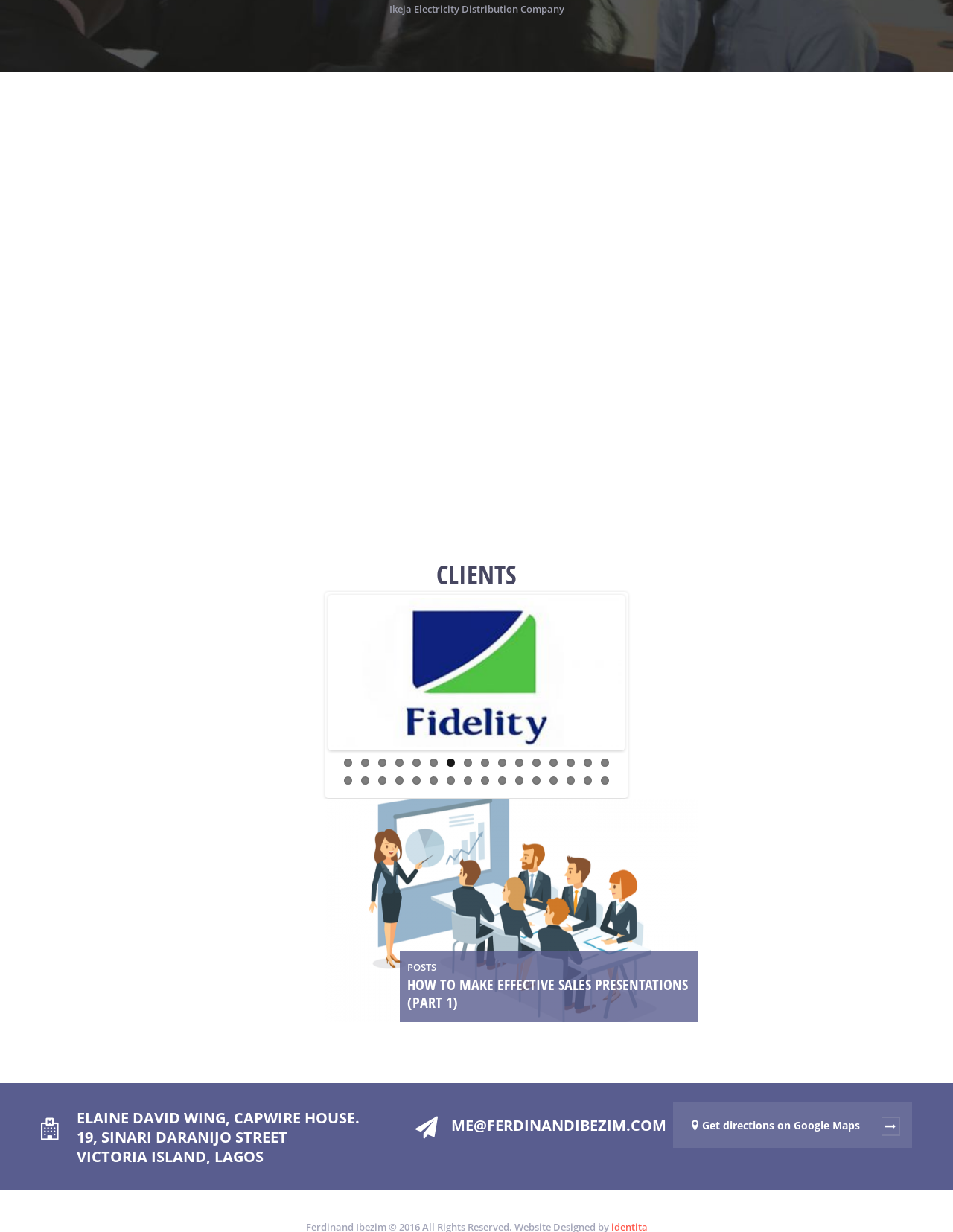Please identify the bounding box coordinates of the element I need to click to follow this instruction: "Get directions on Google Maps".

[0.706, 0.895, 0.957, 0.932]